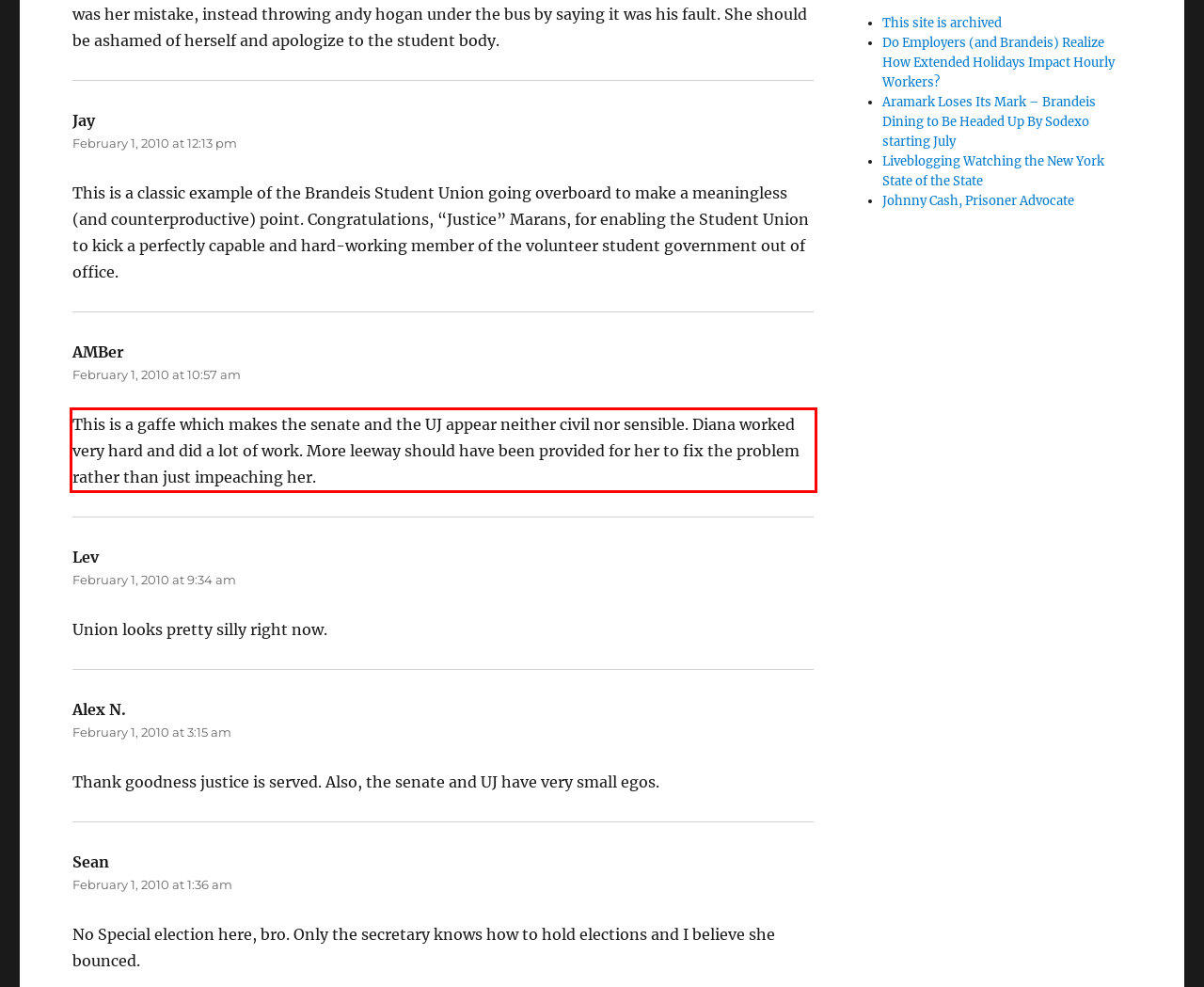You are looking at a screenshot of a webpage with a red rectangle bounding box. Use OCR to identify and extract the text content found inside this red bounding box.

This is a gaffe which makes the senate and the UJ appear neither civil nor sensible. Diana worked very hard and did a lot of work. More leeway should have been provided for her to fix the problem rather than just impeaching her.